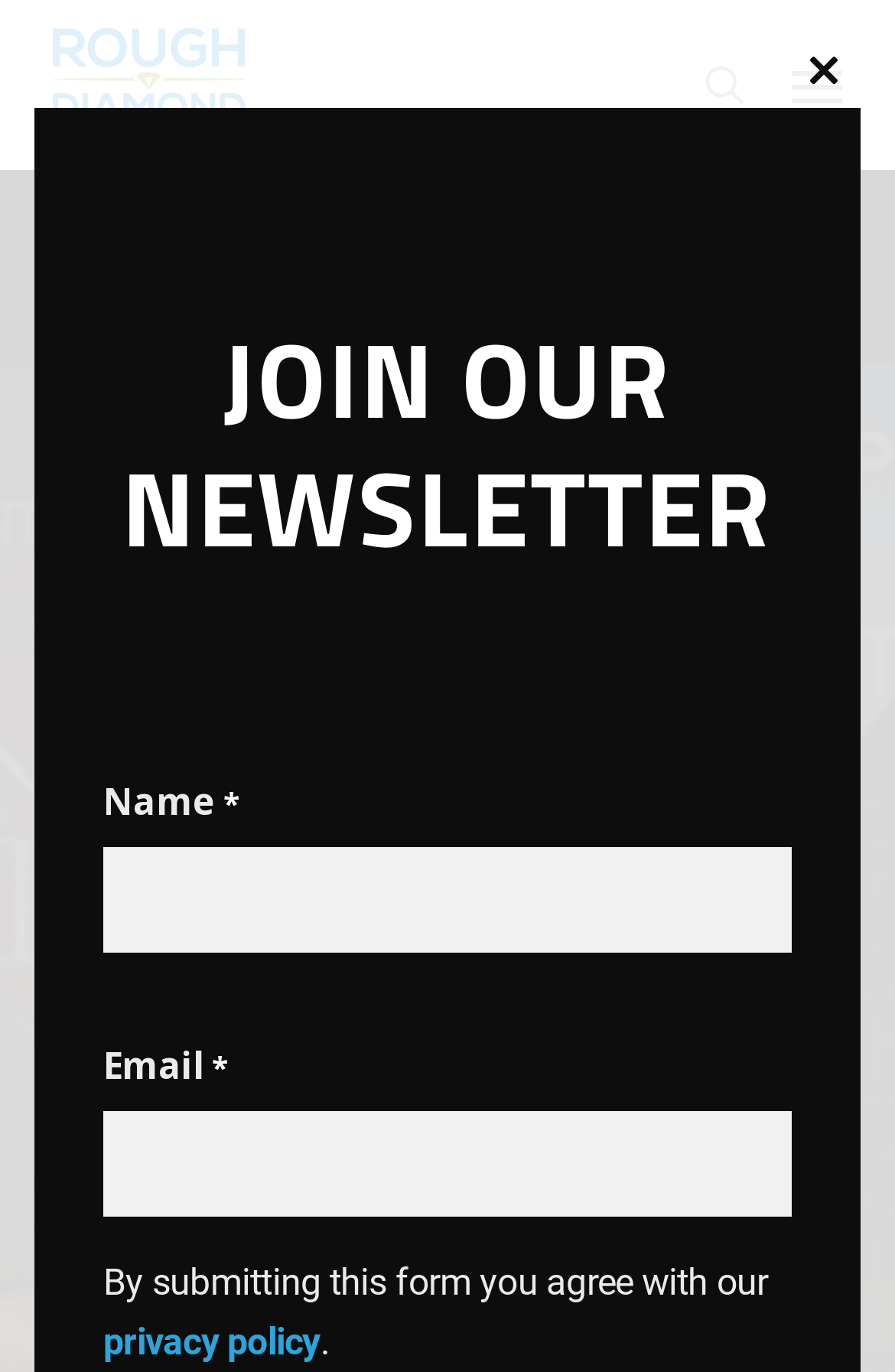What is the name of the company?
Look at the screenshot and give a one-word or phrase answer.

Rough Diamond Productions